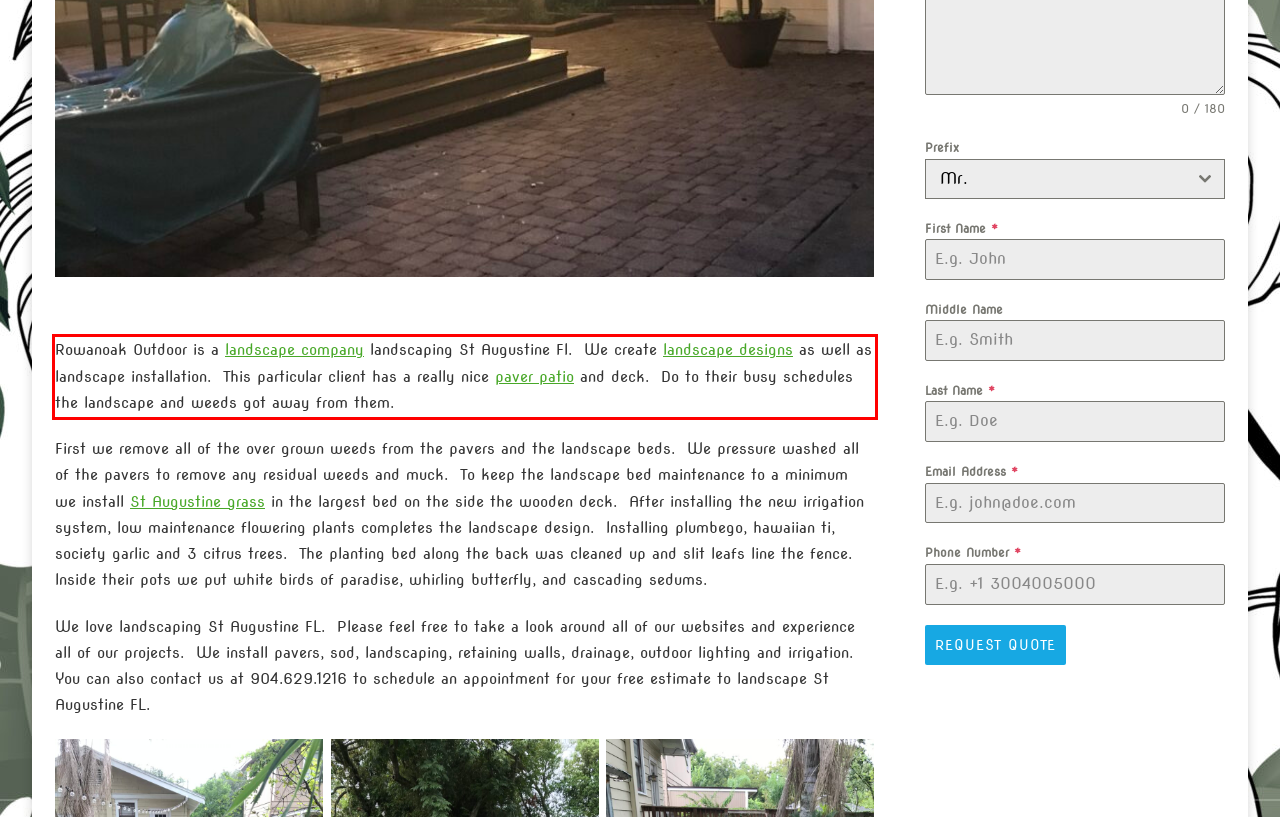You are given a screenshot showing a webpage with a red bounding box. Perform OCR to capture the text within the red bounding box.

Rowanoak Outdoor is a landscape company landscaping St Augustine Fl. We create landscape designs as well as landscape installation. This particular client has a really nice paver patio and deck. Do to their busy schedules the landscape and weeds got away from them.